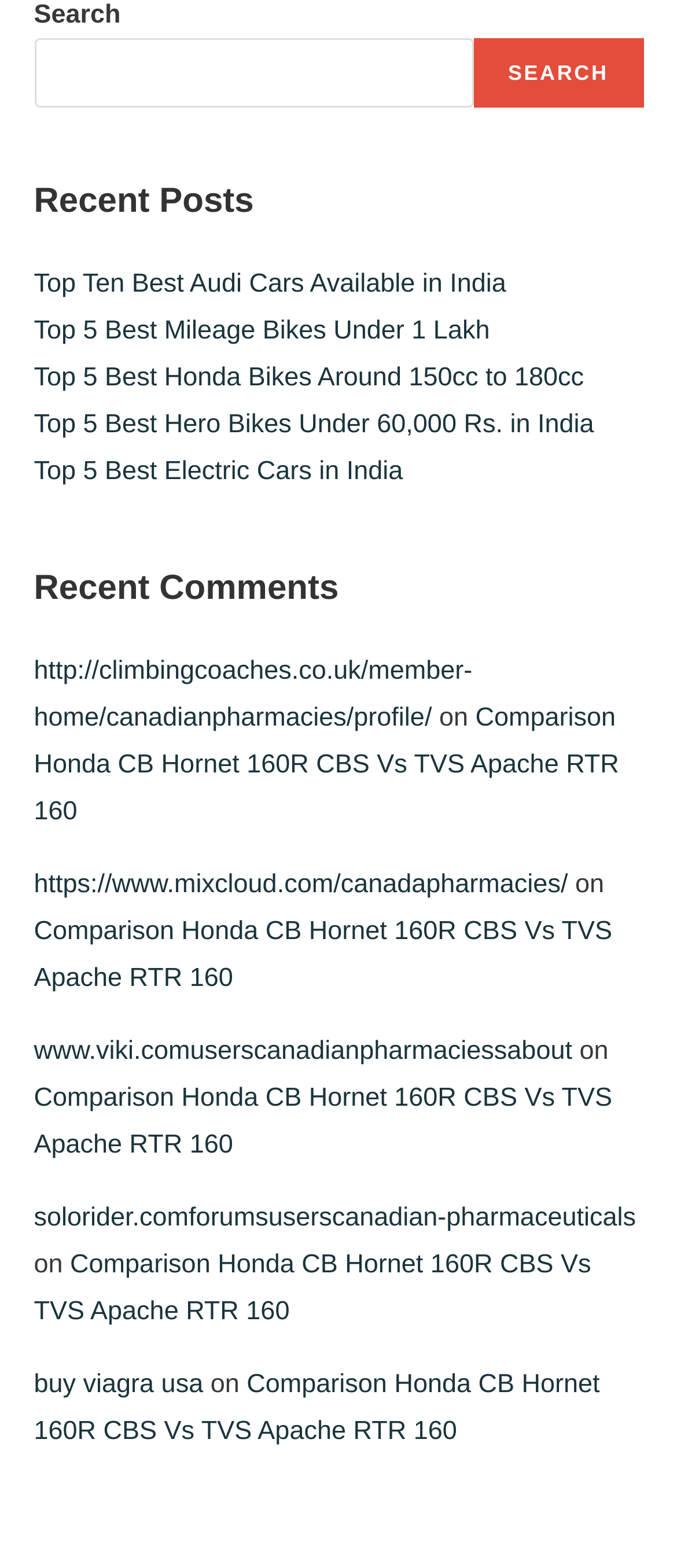Mark the bounding box of the element that matches the following description: "buy viagra usa".

[0.05, 0.873, 0.3, 0.892]